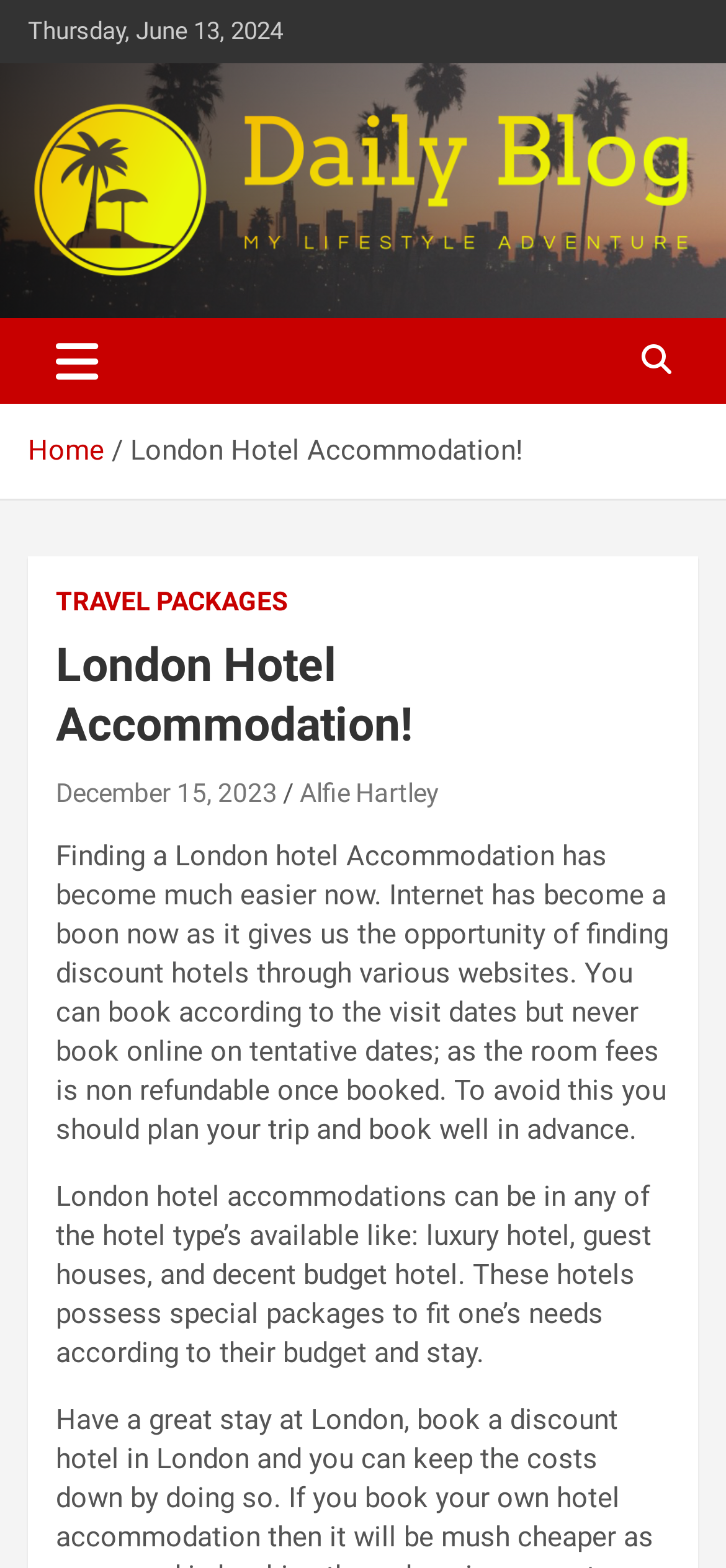From the webpage screenshot, predict the bounding box coordinates (top-left x, top-left y, bottom-right x, bottom-right y) for the UI element described here: aria-label="Toggle navigation"

[0.038, 0.203, 0.174, 0.258]